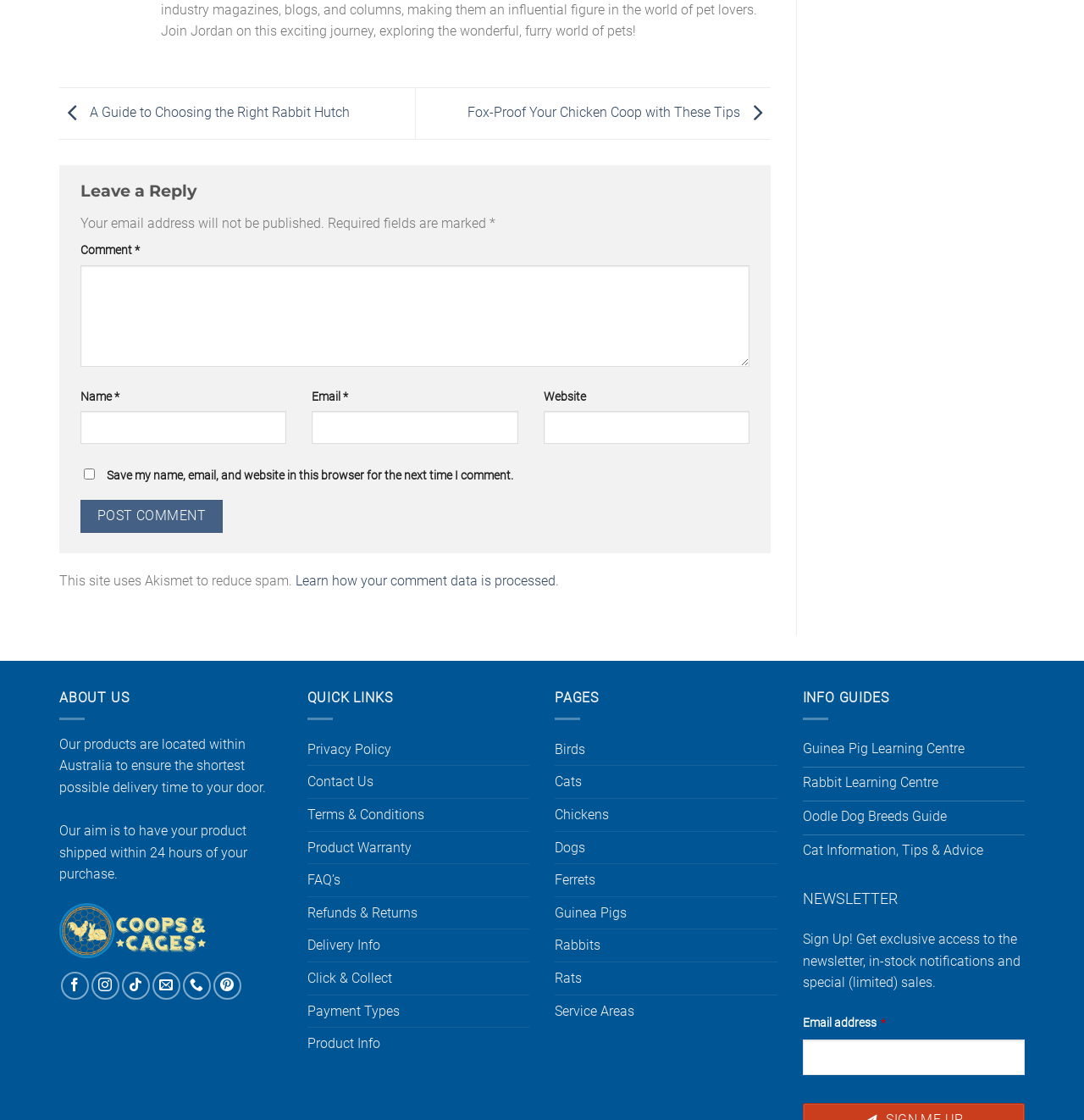What type of products does the company sell?
Please answer the question with as much detail and depth as you can.

The company sells pet products, which is indicated by the various links to different types of pets such as birds, cats, chickens, dogs, ferrets, guinea pigs, rabbits, and rats.